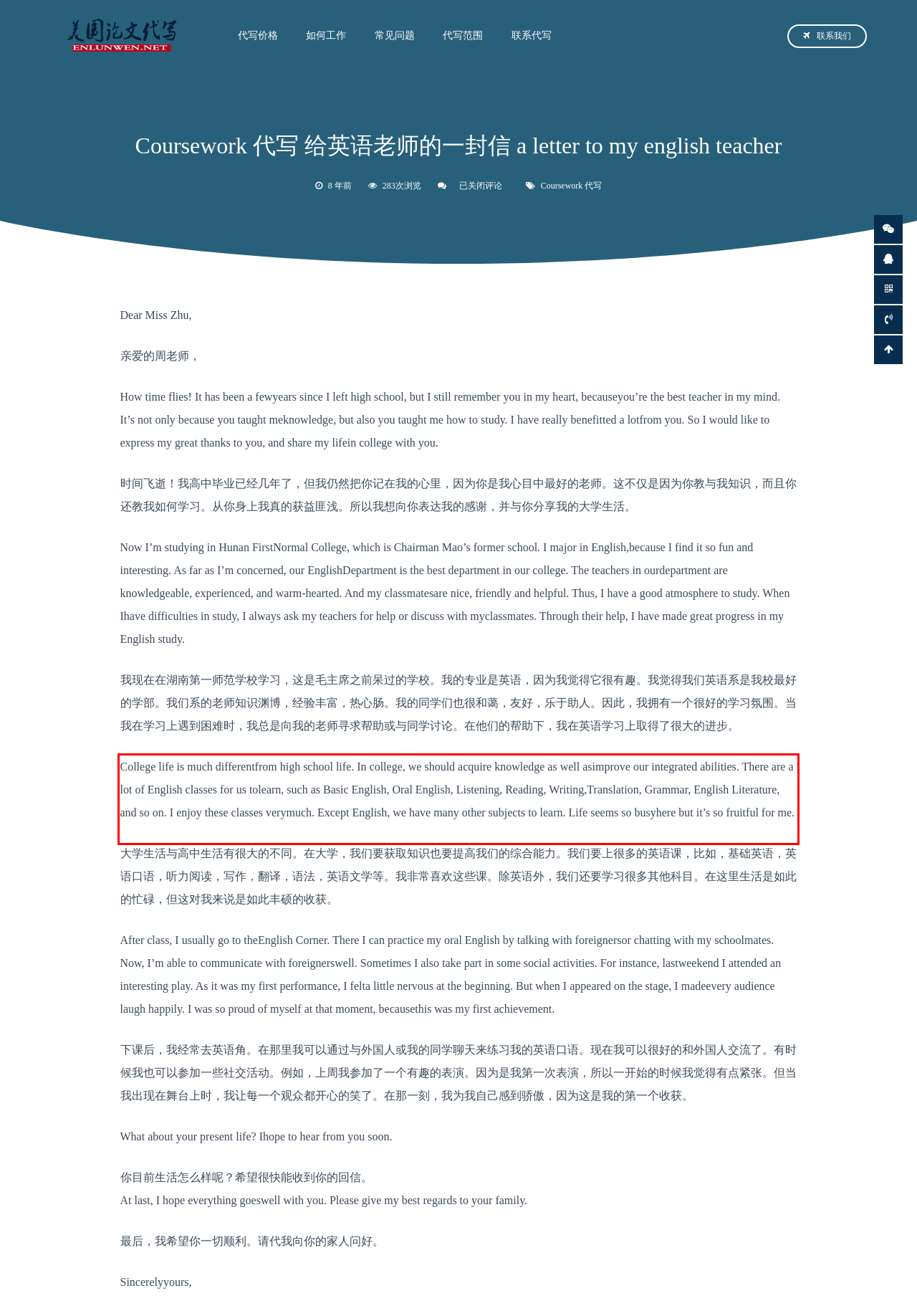You are provided with a screenshot of a webpage that includes a red bounding box. Extract and generate the text content found within the red bounding box.

College life is much differentfrom high school life. In college, we should acquire knowledge as well asimprove our integrated abilities. There are a lot of English classes for us tolearn, such as Basic English, Oral English, Listening, Reading, Writing,Translation, Grammar, English Literature, and so on. I enjoy these classes verymuch. Except English, we have many other subjects to learn. Life seems so busyhere but it’s so fruitful for me.